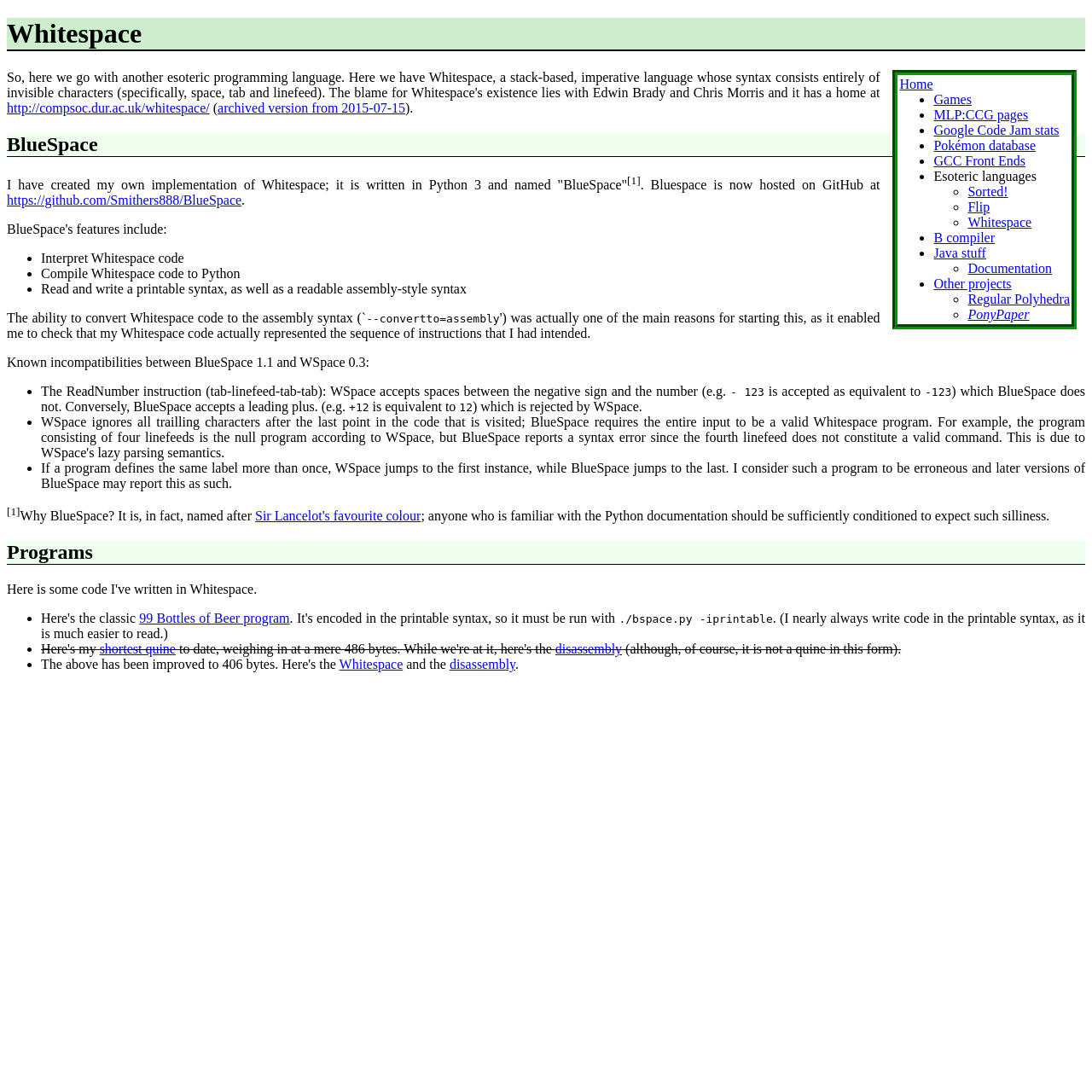Identify the bounding box coordinates for the element that needs to be clicked to fulfill this instruction: "Visit the community site". Provide the coordinates in the format of four float numbers between 0 and 1: [left, top, right, bottom].

None